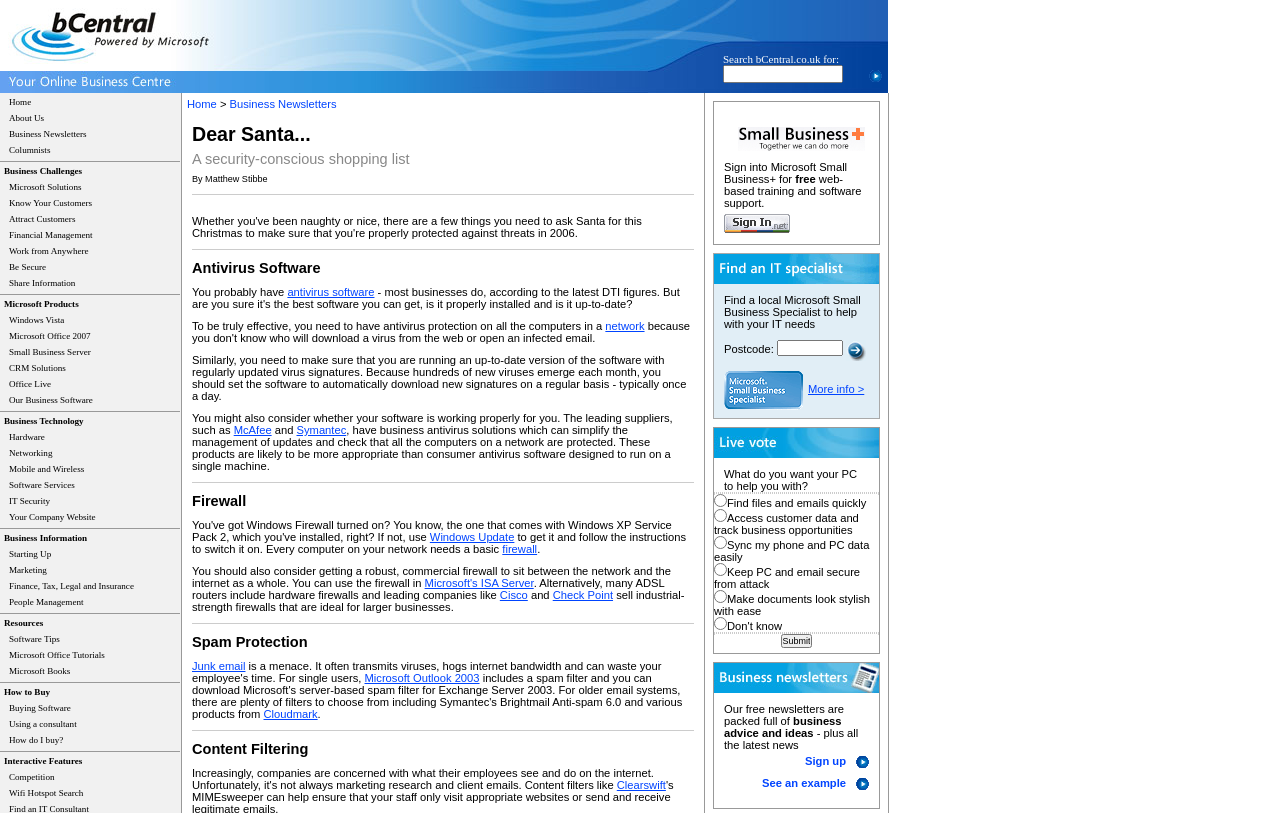Given the description: "name="qu"", determine the bounding box coordinates of the UI element. The coordinates should be formatted as four float numbers between 0 and 1, [left, top, right, bottom].

[0.565, 0.08, 0.659, 0.102]